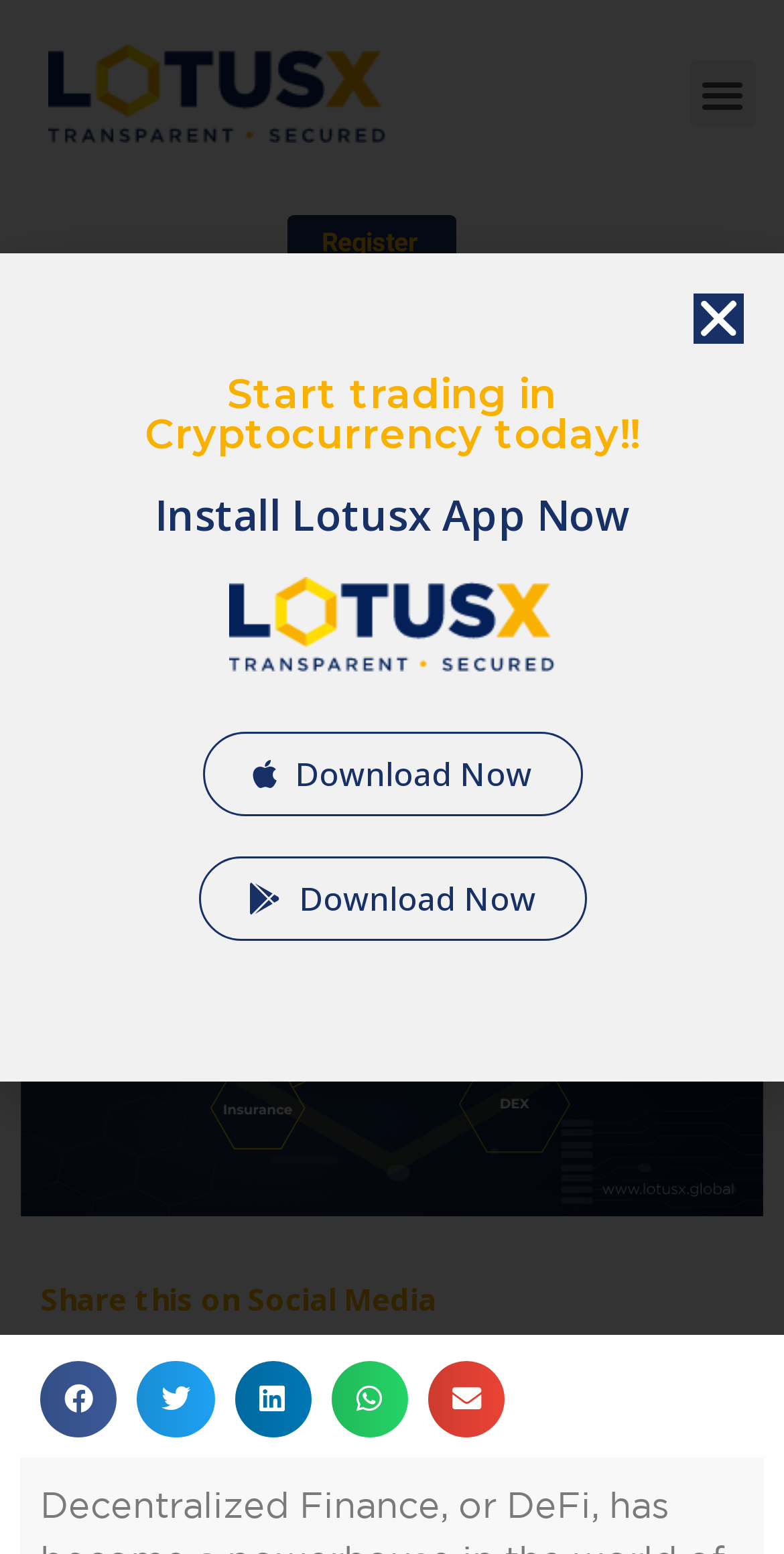What is the call-to-action in the lower section? Look at the image and give a one-word or short phrase answer.

Install Lotusx App